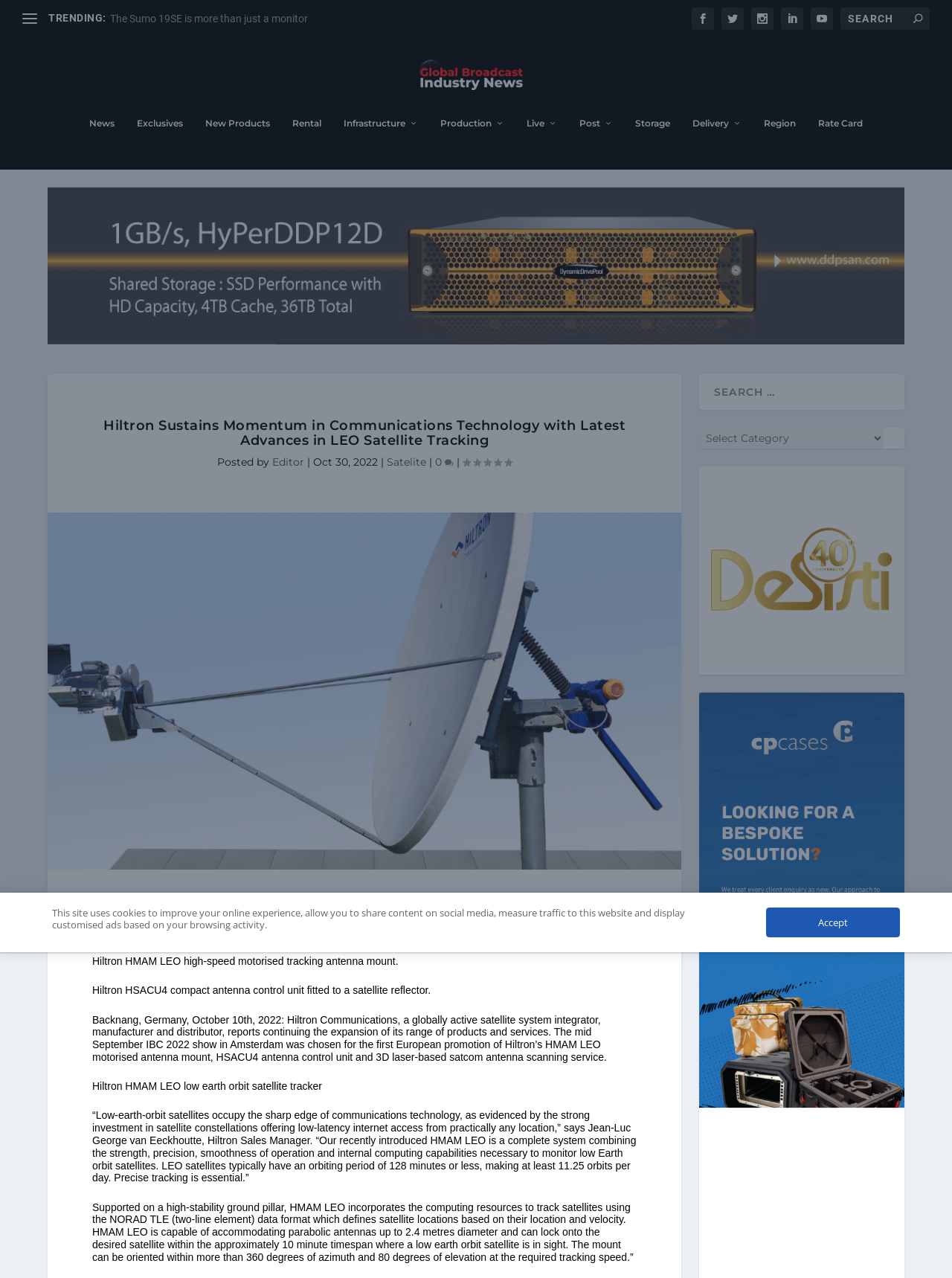Specify the bounding box coordinates of the area to click in order to follow the given instruction: "Read more about Hiltron's latest advances."

[0.097, 0.338, 0.669, 0.367]